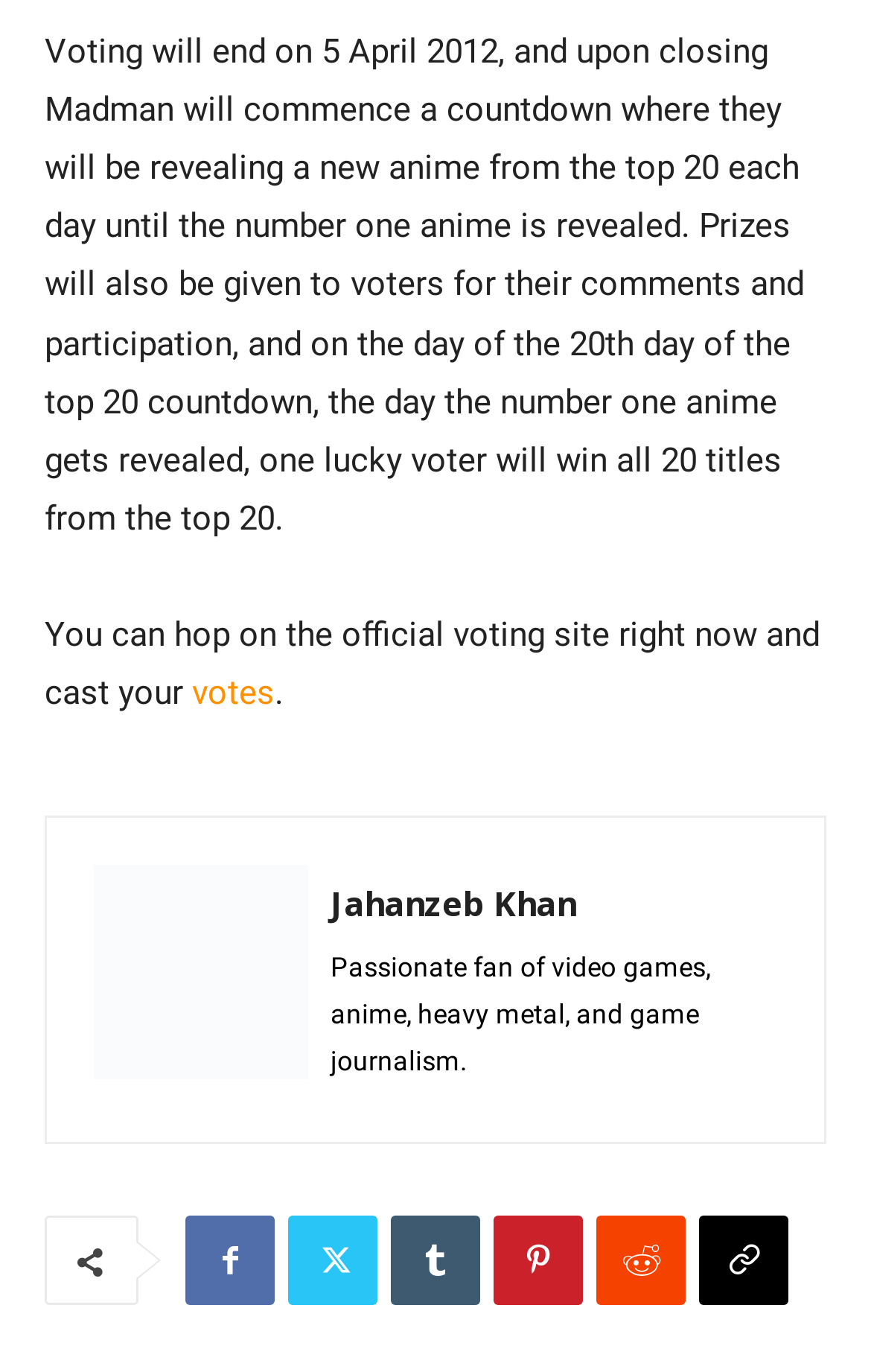Answer the question in one word or a short phrase:
What is the deadline for voting?

5 April 2012